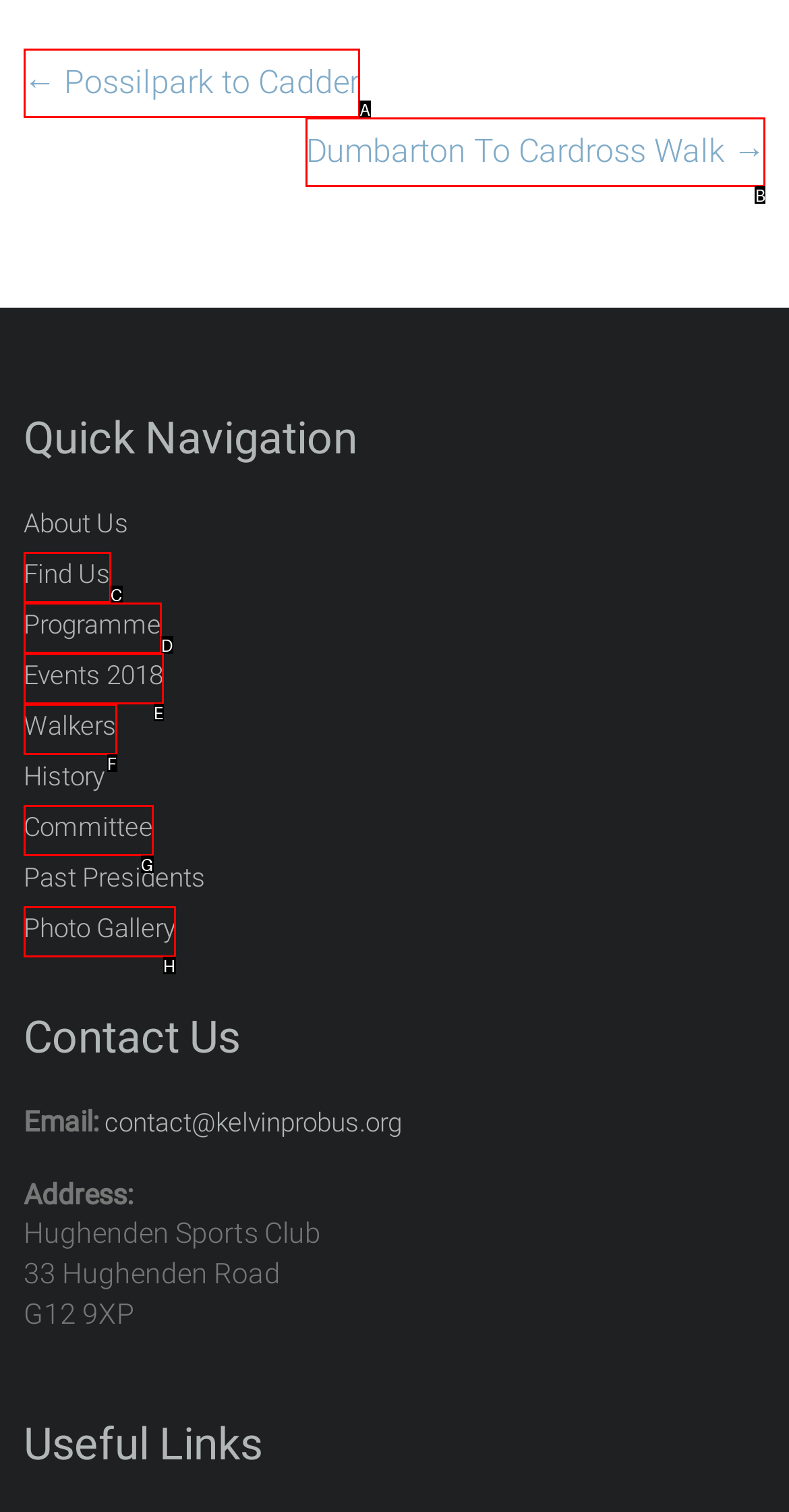Select the option that matches this description: ← Possilpark to Cadder
Answer by giving the letter of the chosen option.

A